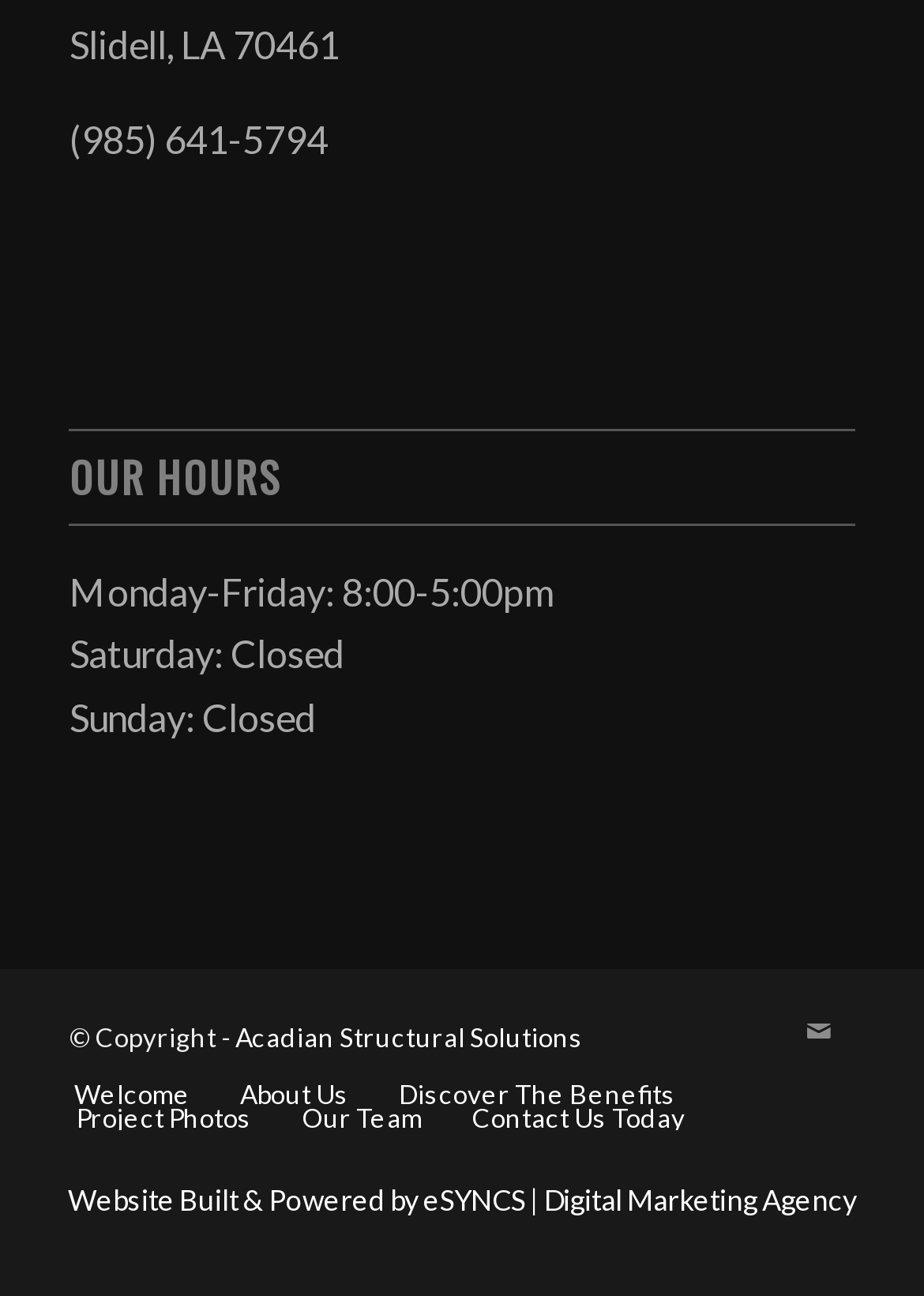How many menu items are there in the top navigation?
Offer a detailed and exhaustive answer to the question.

I found the number of menu items by looking at the menu items under the link 'Link to Mail', which contains 6 menu items: Welcome, About Us, Discover The Benefits, Project Photos, Our Team, and Contact Us Today.